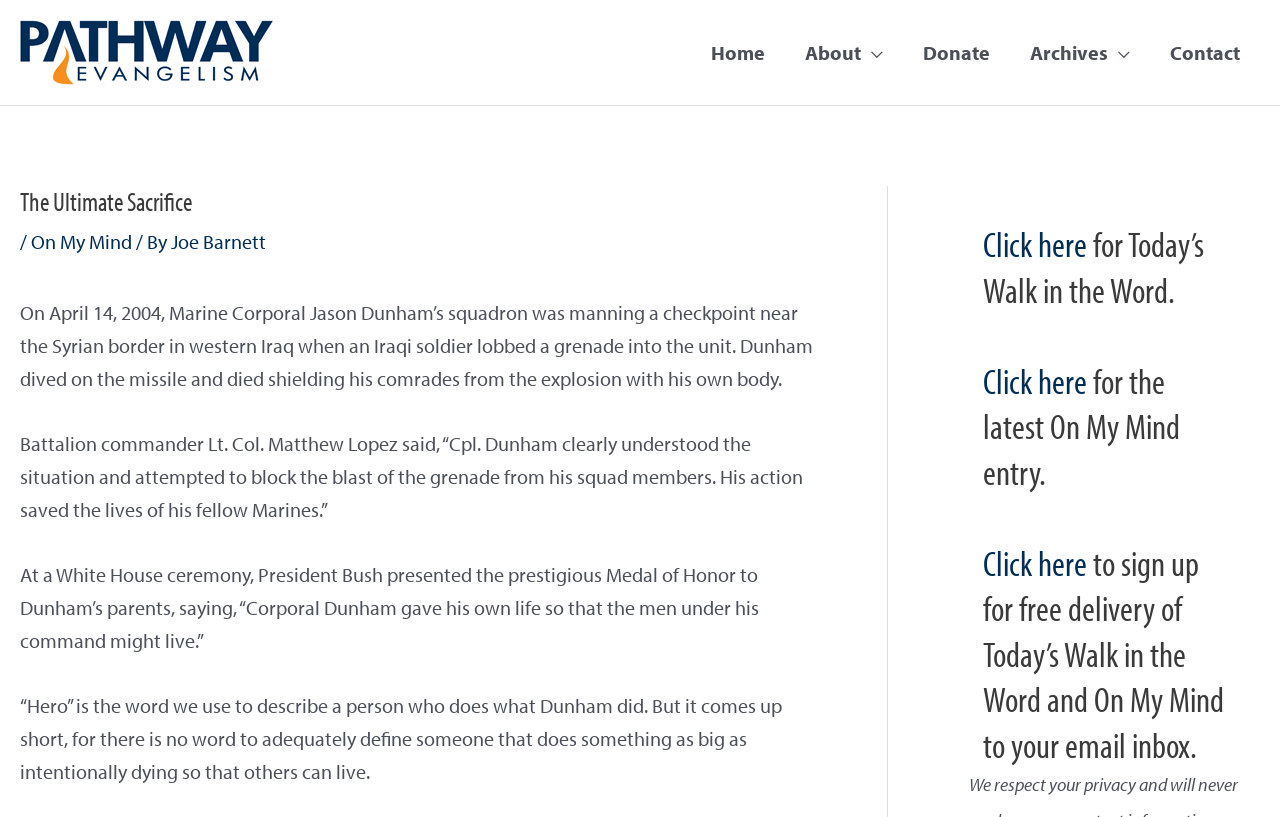Using the details in the image, give a detailed response to the question below:
How many links are there in the navigation menu?

The navigation menu is located at the top right corner of the webpage, and it contains 5 links: 'Home', 'About', 'Donate', 'Archives', and 'Contact'.